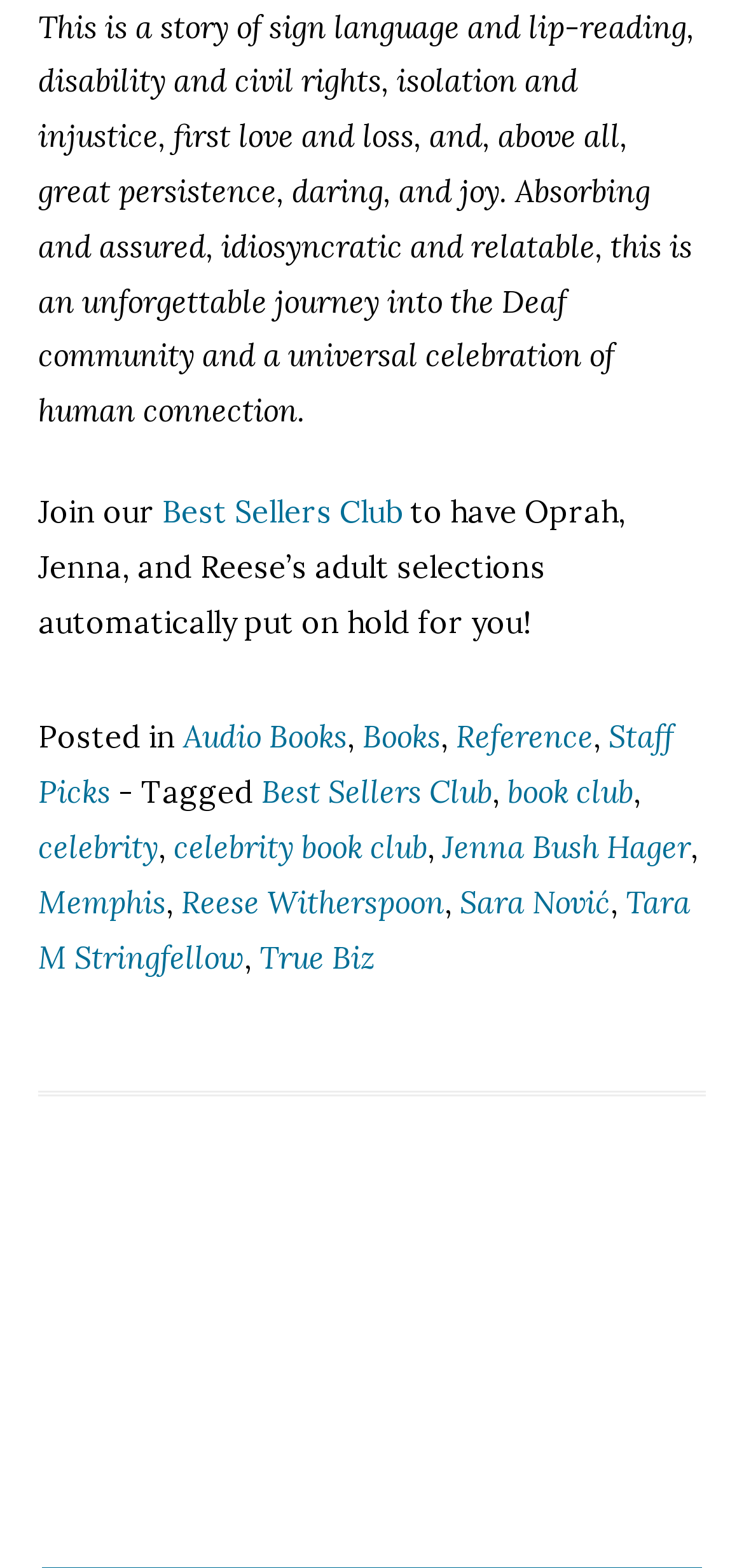Given the description: "Best Sellers Club", determine the bounding box coordinates of the UI element. The coordinates should be formatted as four float numbers between 0 and 1, [left, top, right, bottom].

[0.218, 0.314, 0.541, 0.338]